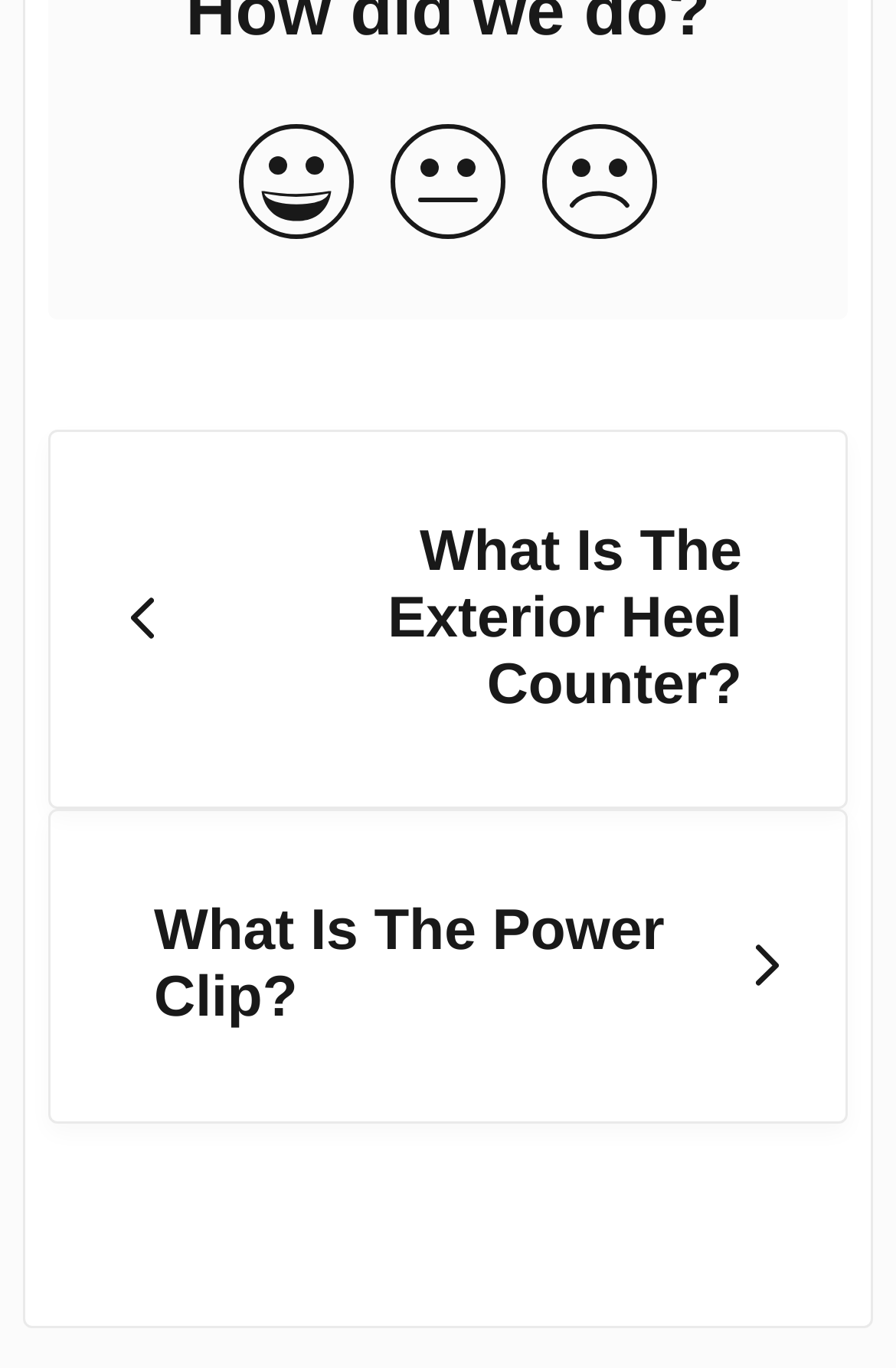What is the purpose of the three buttons at the top?
Give a one-word or short-phrase answer derived from the screenshot.

Feedback